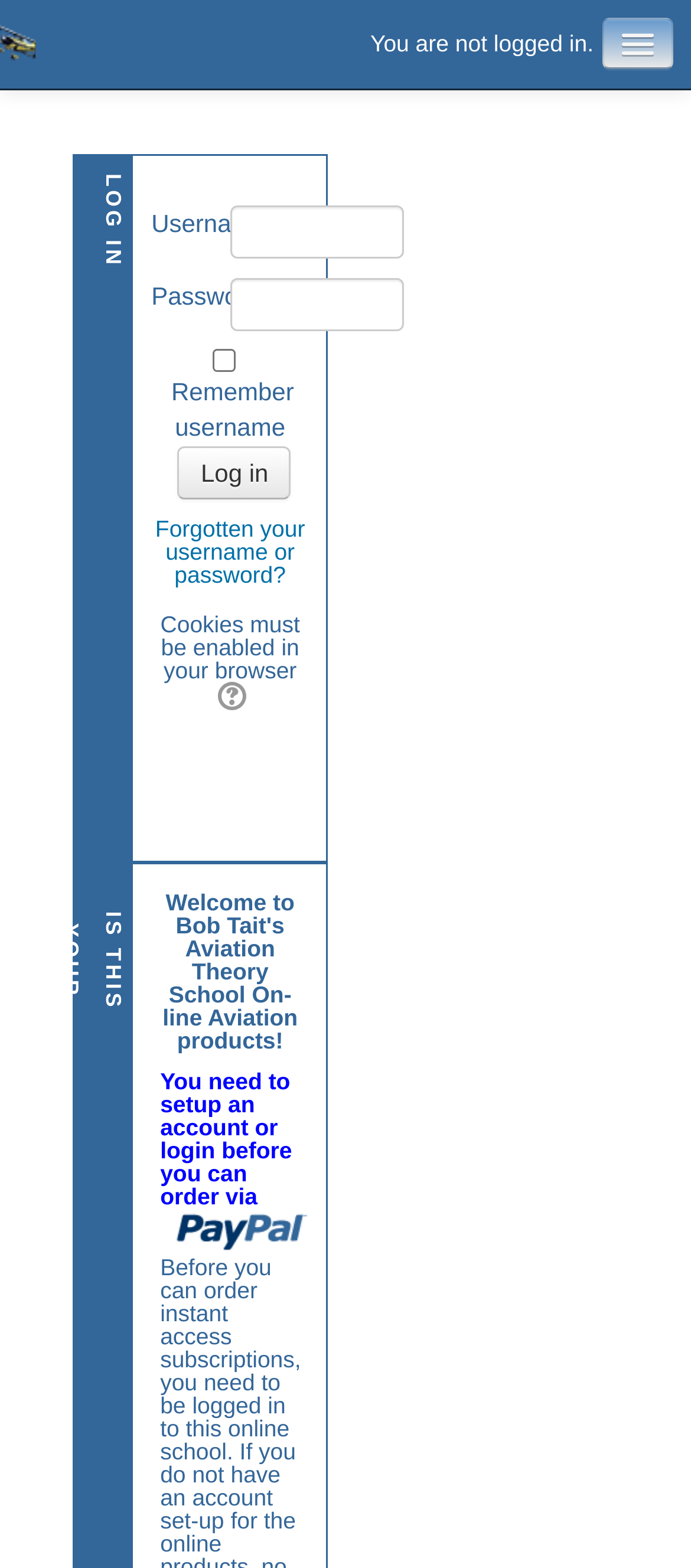Explain the webpage in detail, including its primary components.

The webpage is a login page for Bob Tait's Aviation Theory School. At the top left, there is a link to the "Home" page. Below it, a message is displayed indicating that the user is not logged in. 

To the right of the message, a section for logging in is presented, headed by "LOG IN" in a larger font. This section contains two text boxes, one for entering a username and another for entering a password, each accompanied by a label. Below the password text box, there is a checkbox to remember the username. 

A "Log in" button is positioned to the right of the checkbox. Below the button, a link is provided for users who have forgotten their username or password. 

A message is displayed below the login section, reminding users that cookies must be enabled in their browser. This message is accompanied by a link to a help page, which is indicated by a small icon. 

Finally, at the bottom of the page, a message informs users that they need to set up an account or log in before they can place an order.